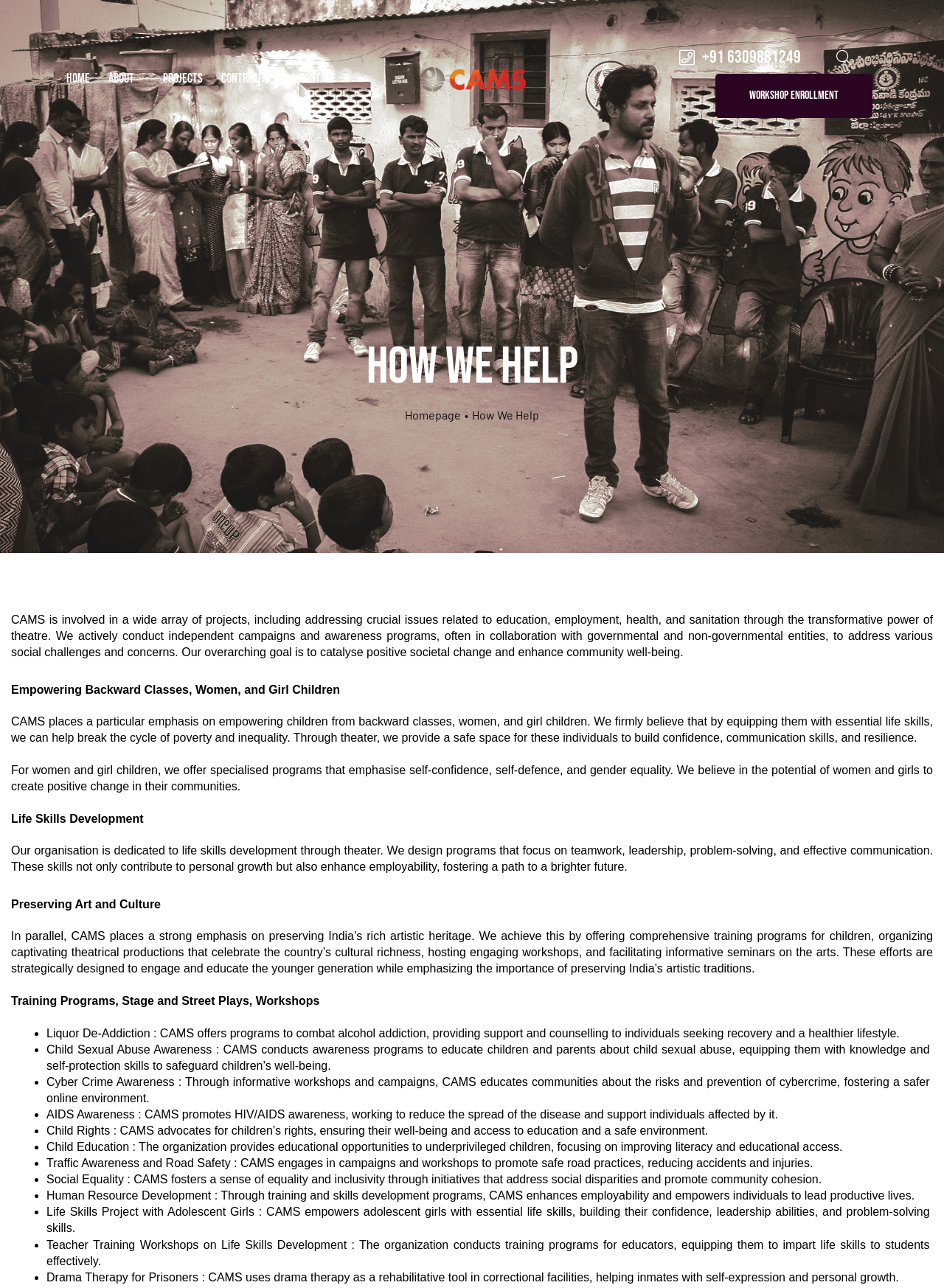Identify the bounding box coordinates for the UI element mentioned here: "Workshop Enrollment". Provide the coordinates as four float values between 0 and 1, i.e., [left, top, right, bottom].

[0.758, 0.057, 0.924, 0.091]